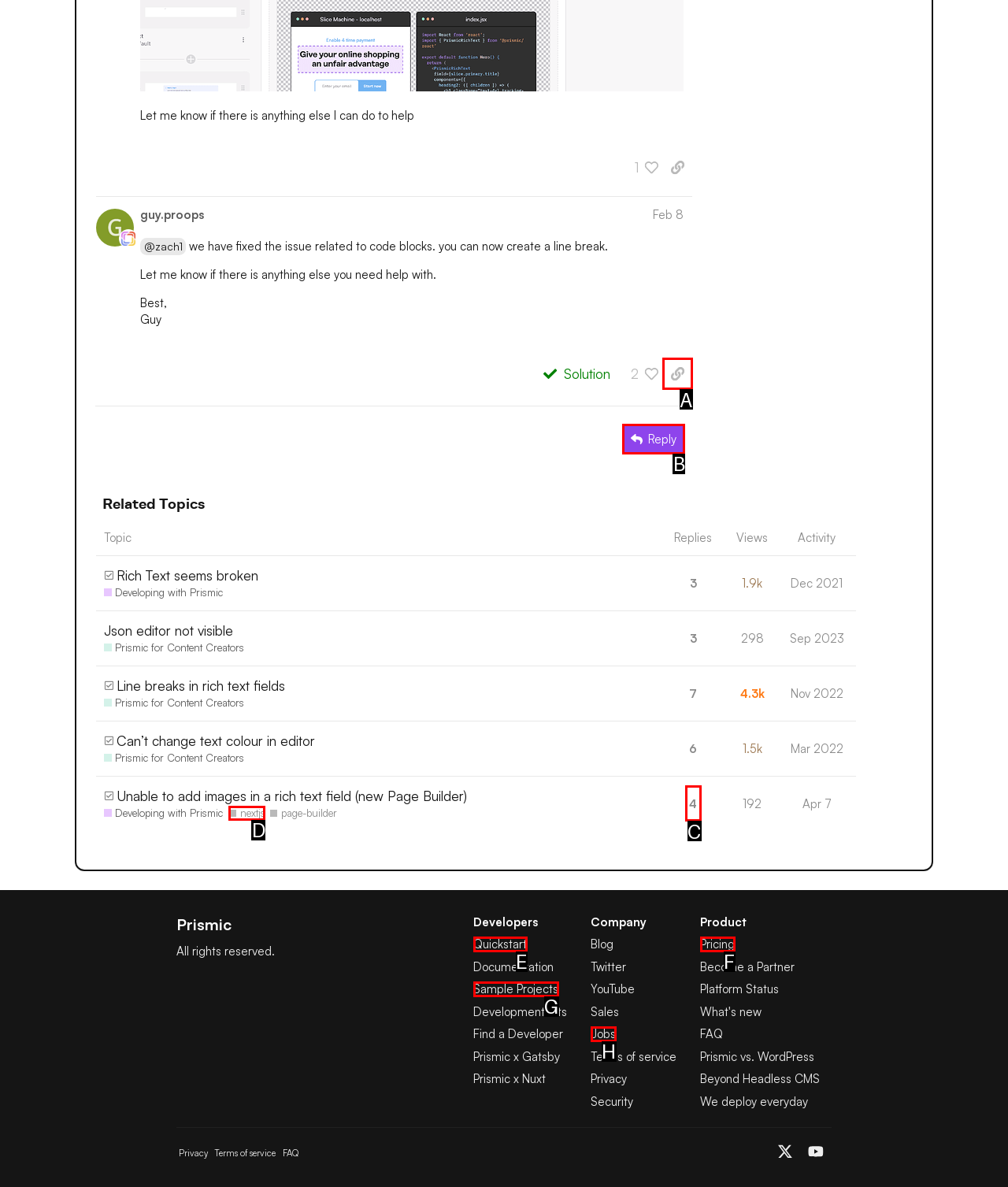Pick the option that corresponds to: nextjs
Provide the letter of the correct choice.

D